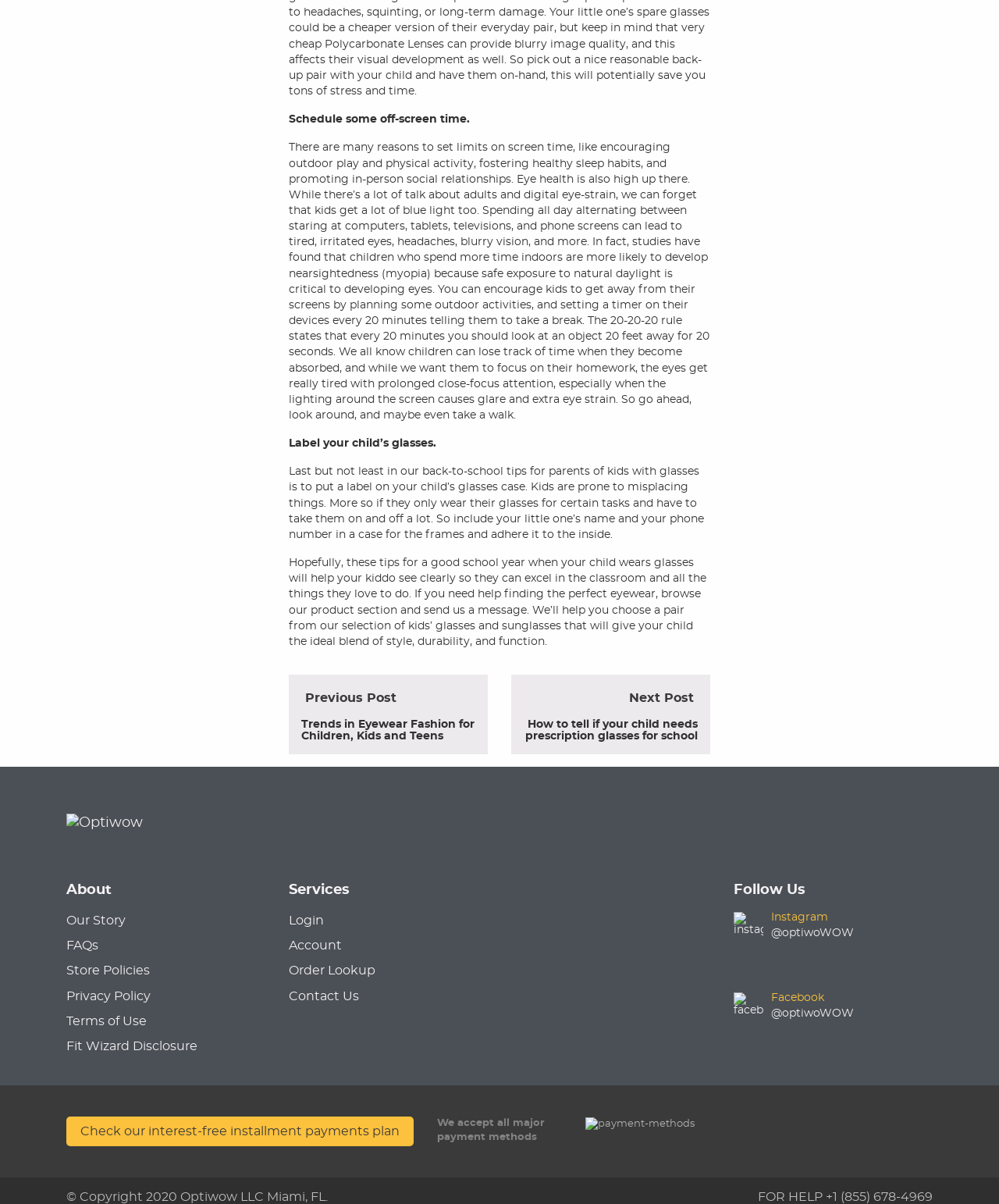Please find the bounding box coordinates of the element that needs to be clicked to perform the following instruction: "Click on the 'Previous Post' link". The bounding box coordinates should be four float numbers between 0 and 1, represented as [left, top, right, bottom].

[0.302, 0.571, 0.476, 0.587]